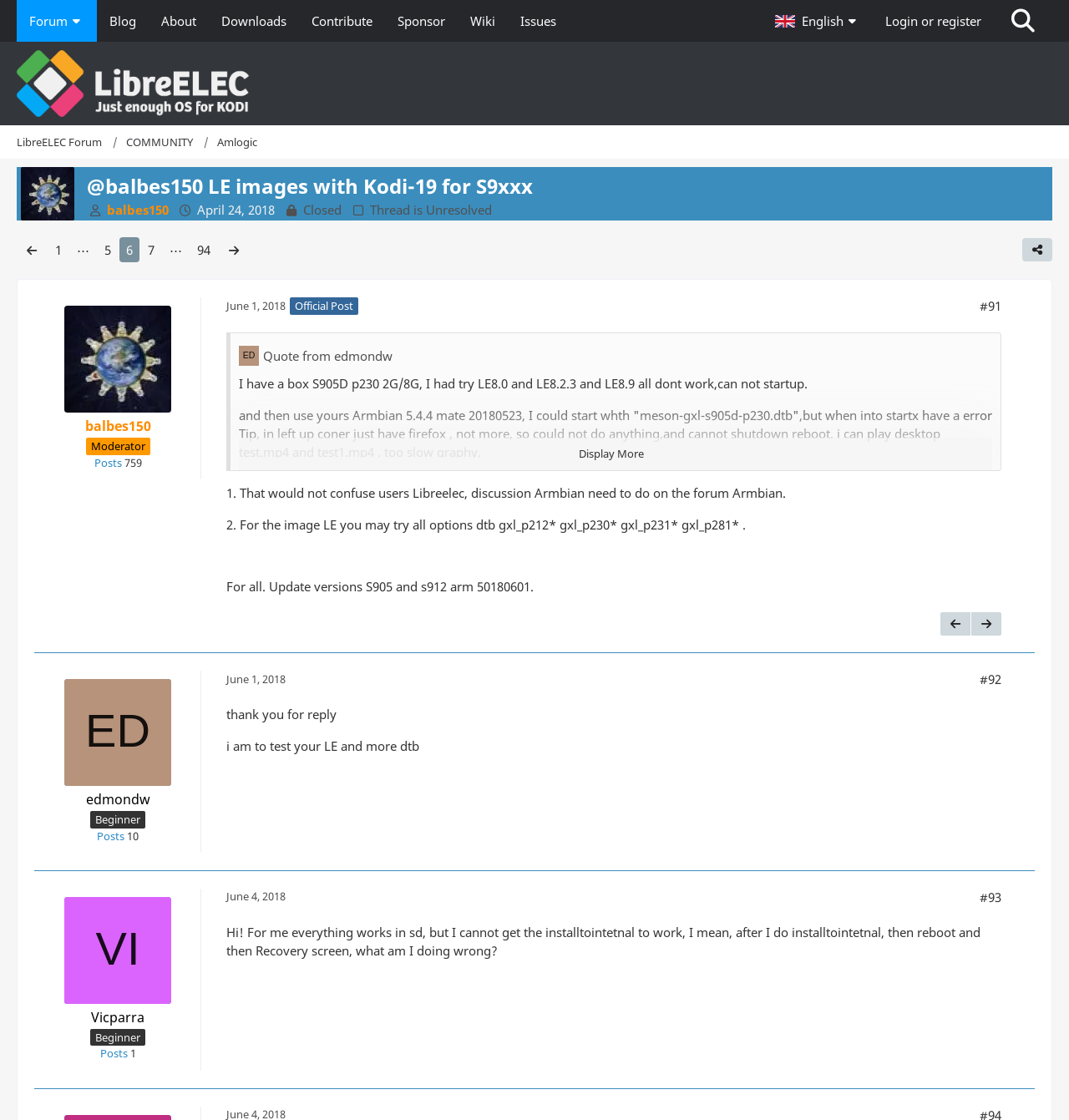Generate a thorough explanation of the webpage's elements.

This webpage is a forum thread discussion page on the LibreELEC Forum. At the top, there is a main menu navigation bar with links to "Forum", "Blog", "About", "Downloads", "Contribute", "Sponsor", "Wiki", and "Issues". To the right of the navigation bar, there are links to "Login or register" and "Search". Below the navigation bar, there is a breadcrumb navigation section showing the current thread's location within the forum.

The thread title, "@balbes150 LE images with Kodi-19 for S9xxx - Page 6", is prominently displayed, along with information about the thread starter, "balbes150", and the thread's creation date, "April 24, 2018". The thread is marked as "Closed" and "Unresolved".

Below the thread title, there is a pagination navigation section with links to previous and next pages, as well as a "Go to Page" button. There are also buttons to "Share" the thread and a link to the thread starter's profile.

The main content of the page consists of a series of posts, each with a username, date, and post content. The posts are displayed in a blockquote format, with quoted text from other users. There are also links to "Display More" and "Share" individual posts.

The posts themselves contain a mix of text and links, with some posts having multiple paragraphs of text. The text discusses topics related to LibreELEC images and Kodi-19, with users asking questions and providing responses.

At the bottom of the page, there is a footer section with links to "Previous Official Post" and "Next Official Post", as well as information about the users who made the posts, including their usernames, post counts, and user levels.